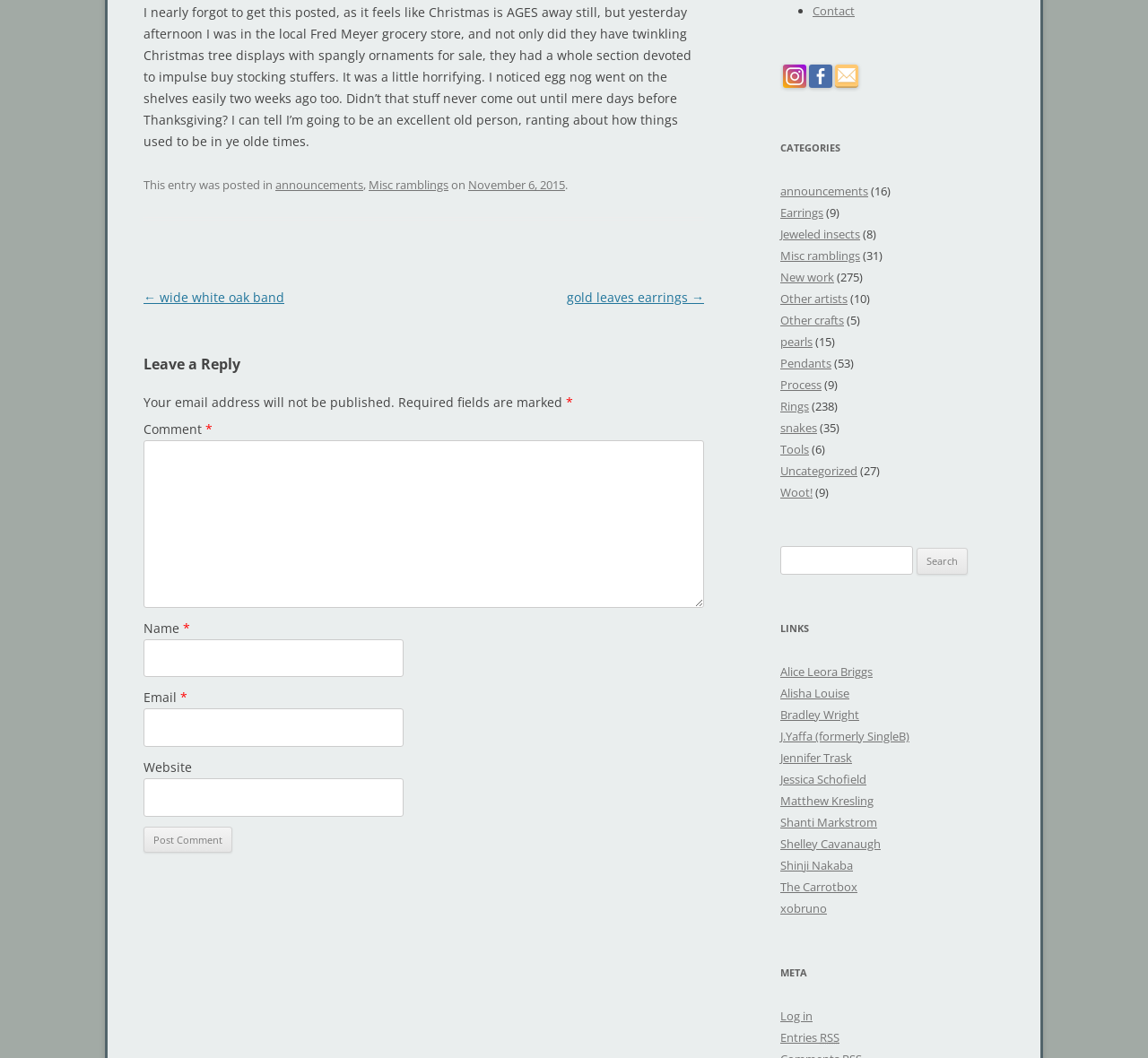Locate the UI element described as follows: "Bradley Wright". Return the bounding box coordinates as four float numbers between 0 and 1 in the order [left, top, right, bottom].

[0.68, 0.668, 0.748, 0.683]